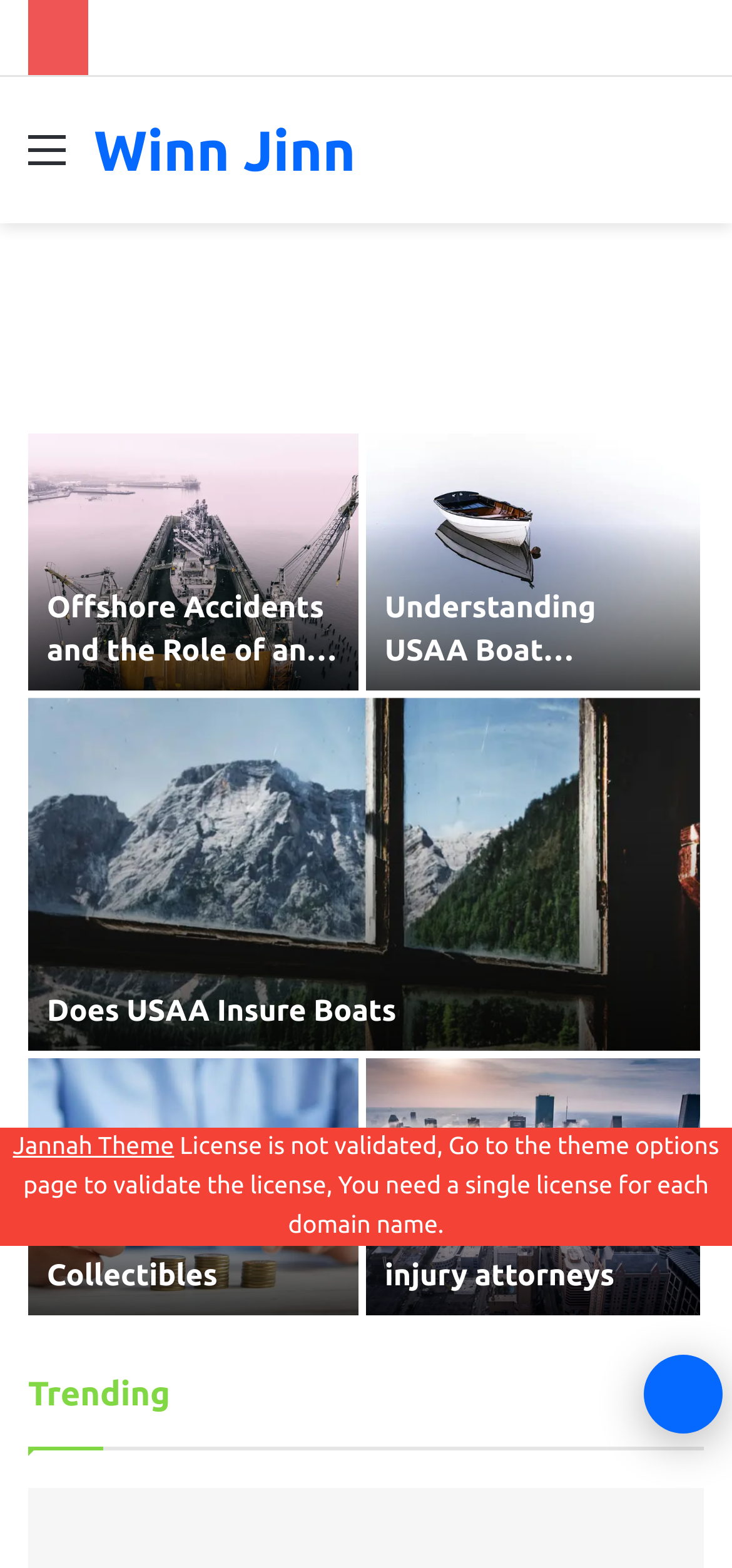Show the bounding box coordinates for the HTML element described as: "houston maritime injury attorneys".

[0.526, 0.776, 0.872, 0.824]